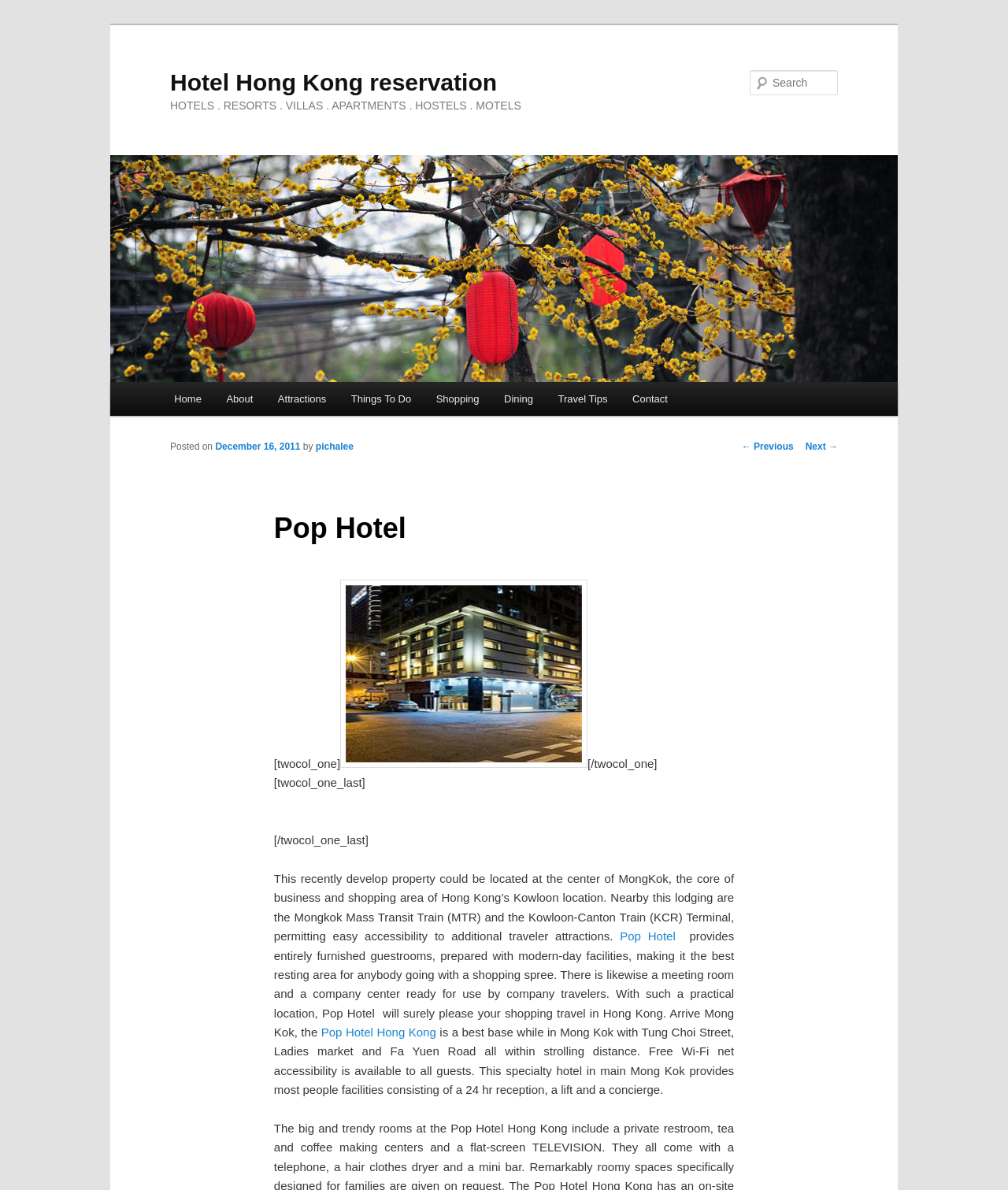Find the bounding box coordinates of the area that needs to be clicked in order to achieve the following instruction: "Contact the hotel". The coordinates should be specified as four float numbers between 0 and 1, i.e., [left, top, right, bottom].

[0.615, 0.321, 0.675, 0.35]